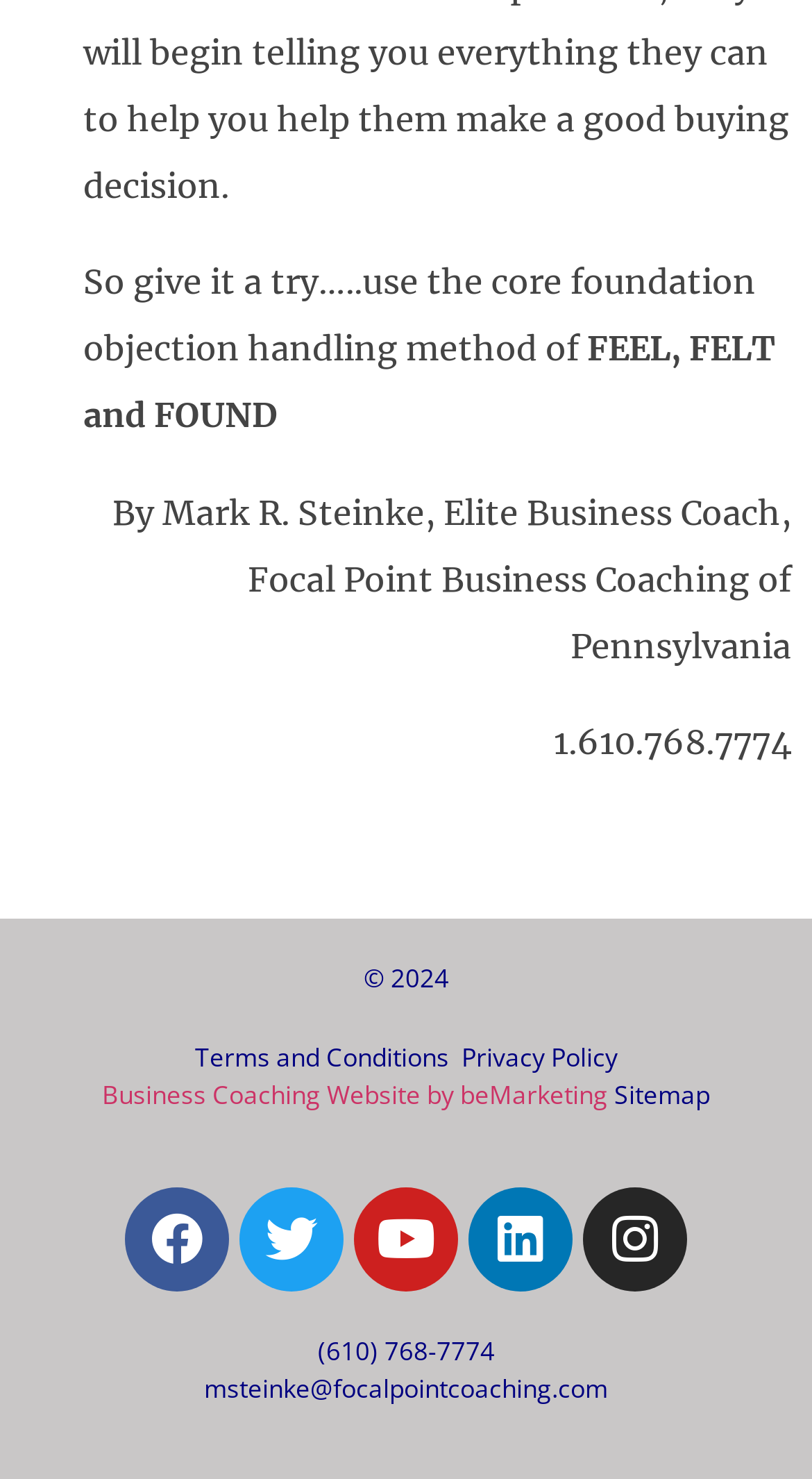Could you find the bounding box coordinates of the clickable area to complete this instruction: "View Canada News"?

None